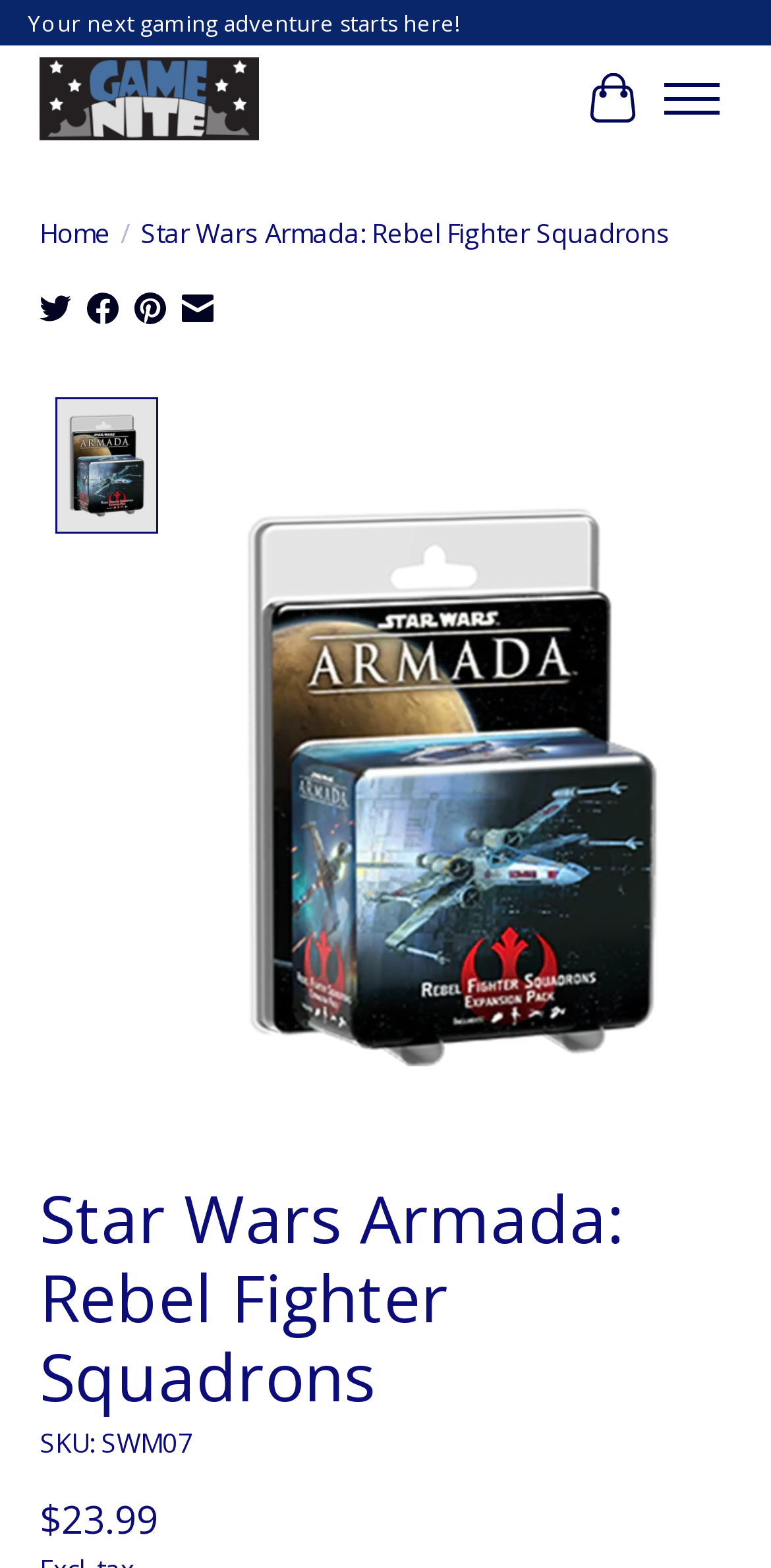Determine the bounding box for the described HTML element: "parent_node: Cart title="Game Nite"". Ensure the coordinates are four float numbers between 0 and 1 in the format [left, top, right, bottom].

[0.051, 0.037, 0.336, 0.089]